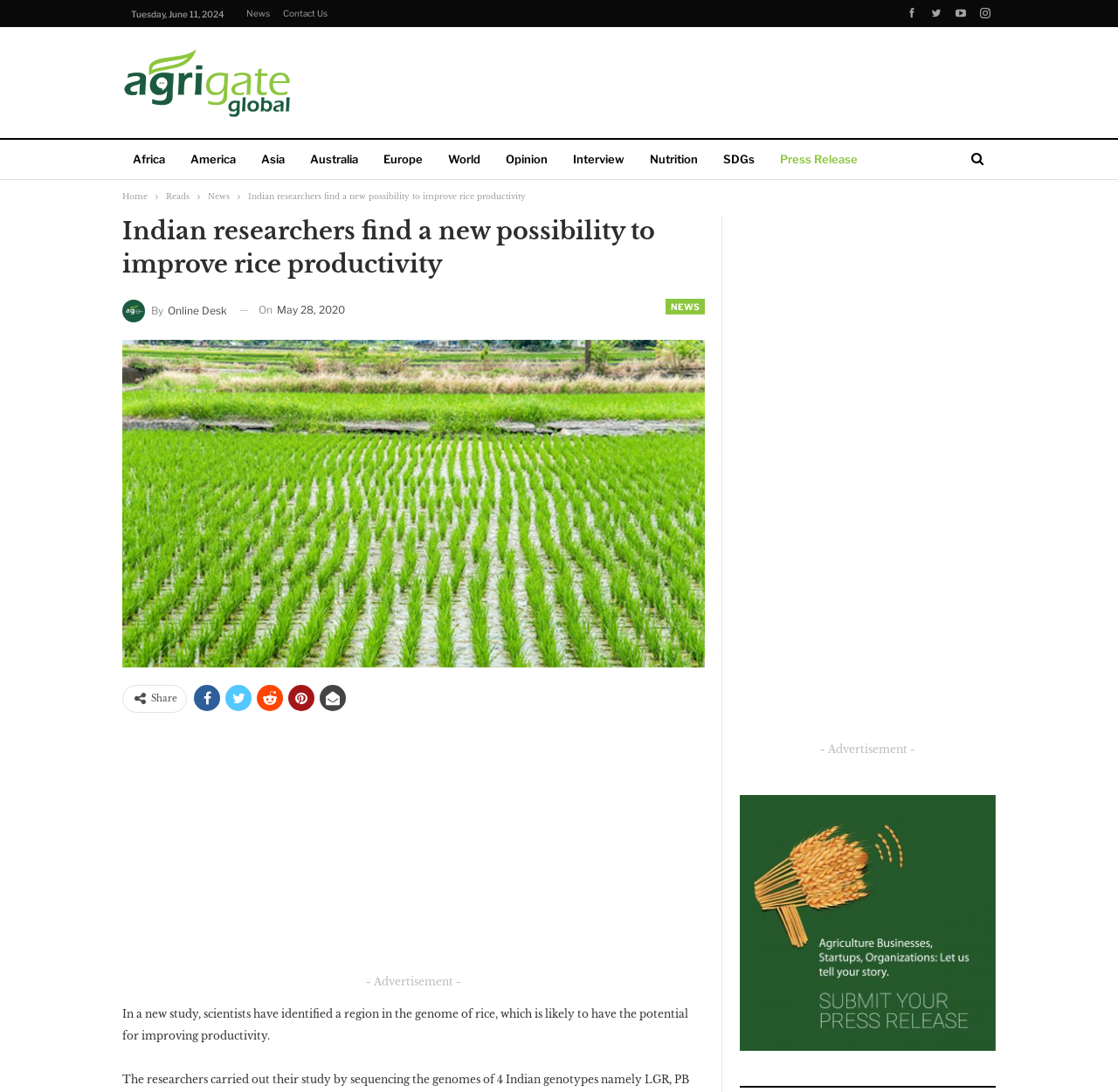Describe the webpage meticulously, covering all significant aspects.

This webpage is about a news article titled "Indian researchers find a new possibility to improve rice productivity" from Agrigate Global. At the top, there are several links to social media platforms and a search bar. Below that, there is a horizontal navigation menu with links to different sections of the website, including "News", "Contact Us", and others.

On the left side, there is a vertical menu with links to different regions, such as "Africa", "America", "Asia", and others. Below that, there are links to various categories, including "Opinion", "Interview", "Nutrition", and others.

The main content of the webpage is the news article, which is divided into several sections. At the top, there is a heading with the title of the article, followed by a link to the "NEWS" section and a link to the author's name. Below that, there is a timestamp indicating when the article was published.

The article itself is a summary of a study that has identified a region in the genome of rice that has the potential to improve productivity. The text is accompanied by several social media sharing links and a "Share" button.

Throughout the webpage, there are several advertisements, including two large banners, one at the top and one at the bottom, and several smaller ones scattered throughout the content.